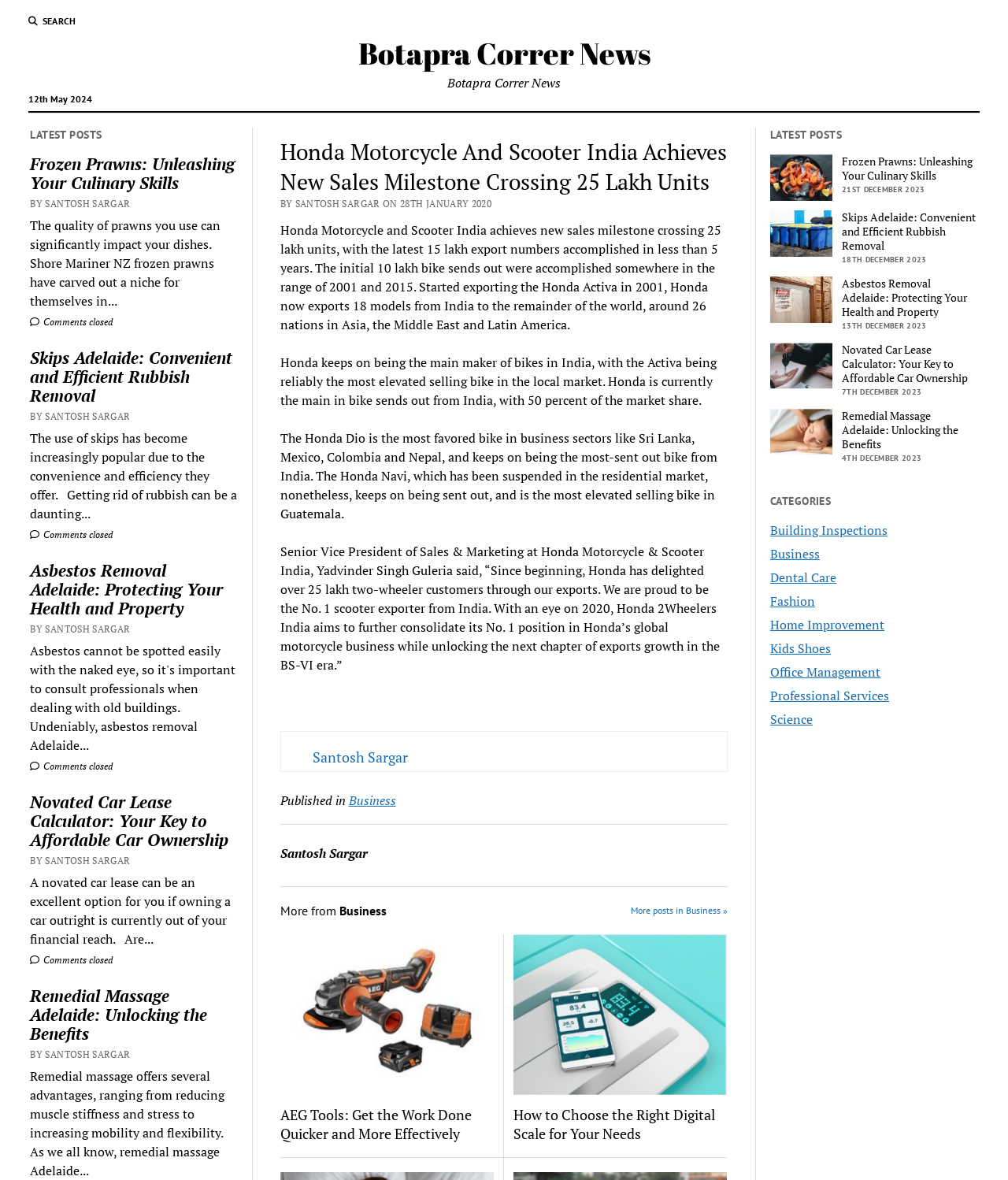Please identify the bounding box coordinates of the clickable region that I should interact with to perform the following instruction: "read latest post". The coordinates should be expressed as four float numbers between 0 and 1, i.e., [left, top, right, bottom].

[0.03, 0.131, 0.236, 0.163]